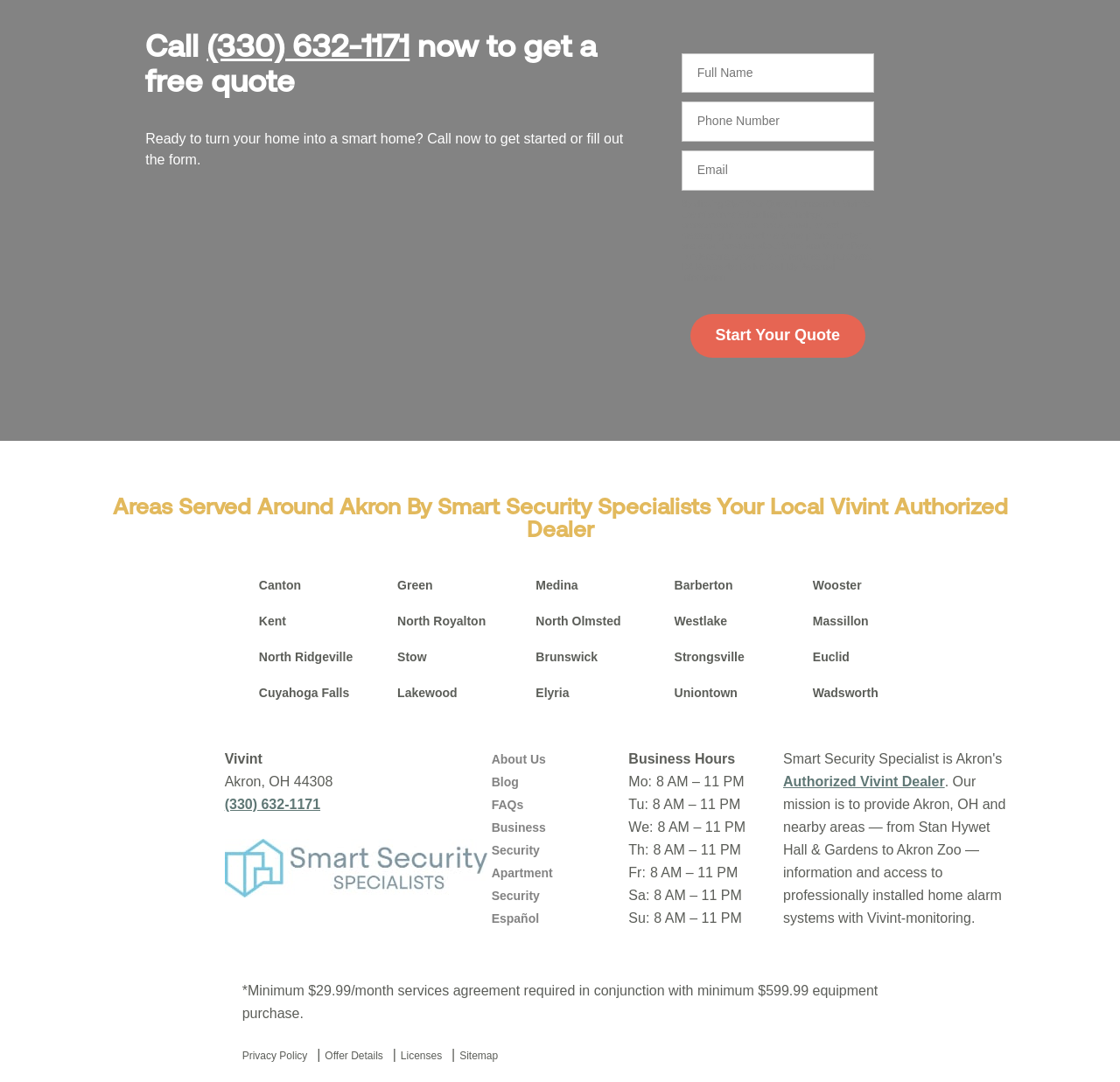Using the details in the image, give a detailed response to the question below:
What is the phone number to call for a free quote?

The phone number can be found at the top of the webpage, next to the 'Call now to get a free quote' text.